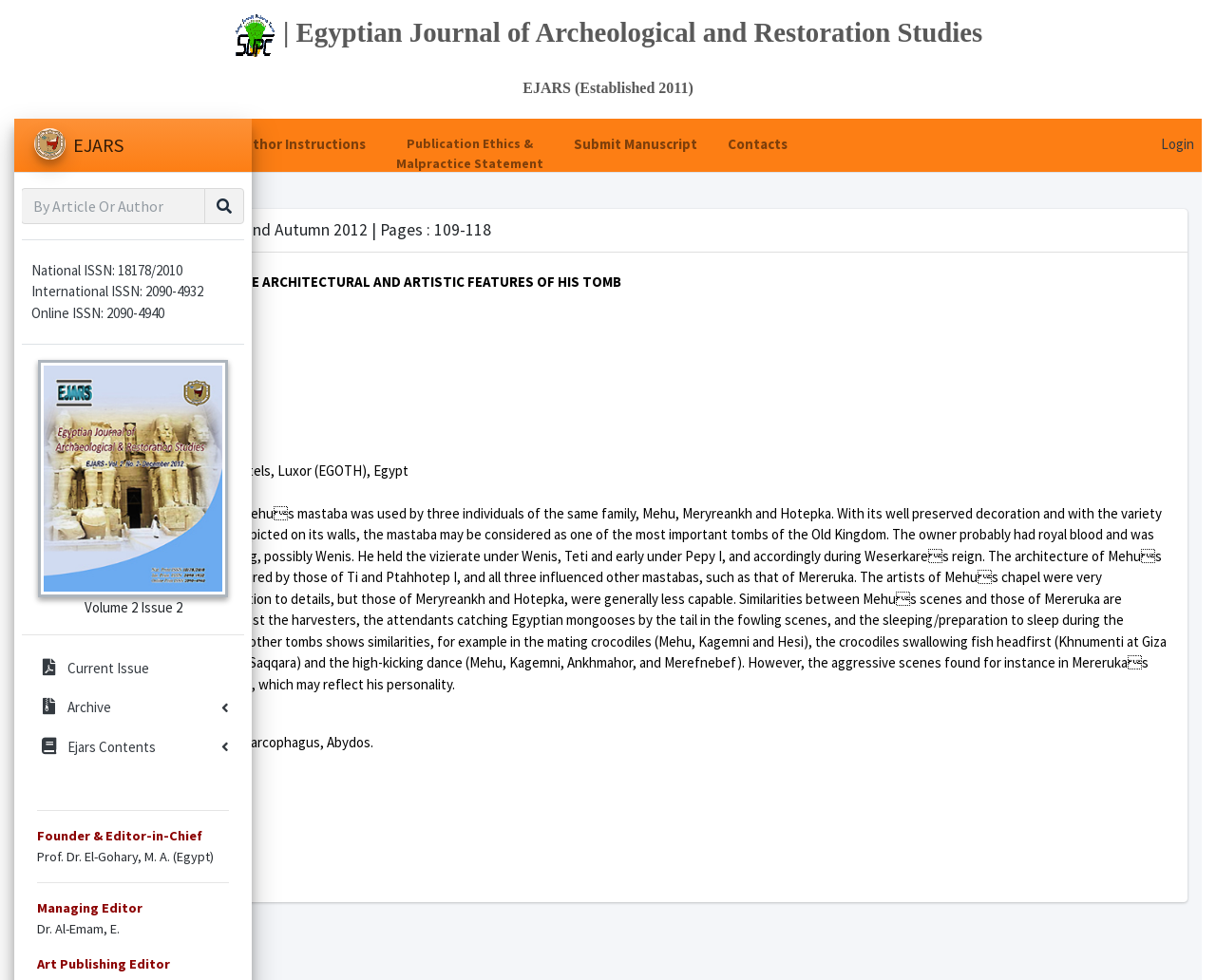Answer the question below in one word or phrase:
Who is the founder and editor-in-chief of the journal?

Prof. Dr. El-Gohary, M. A.